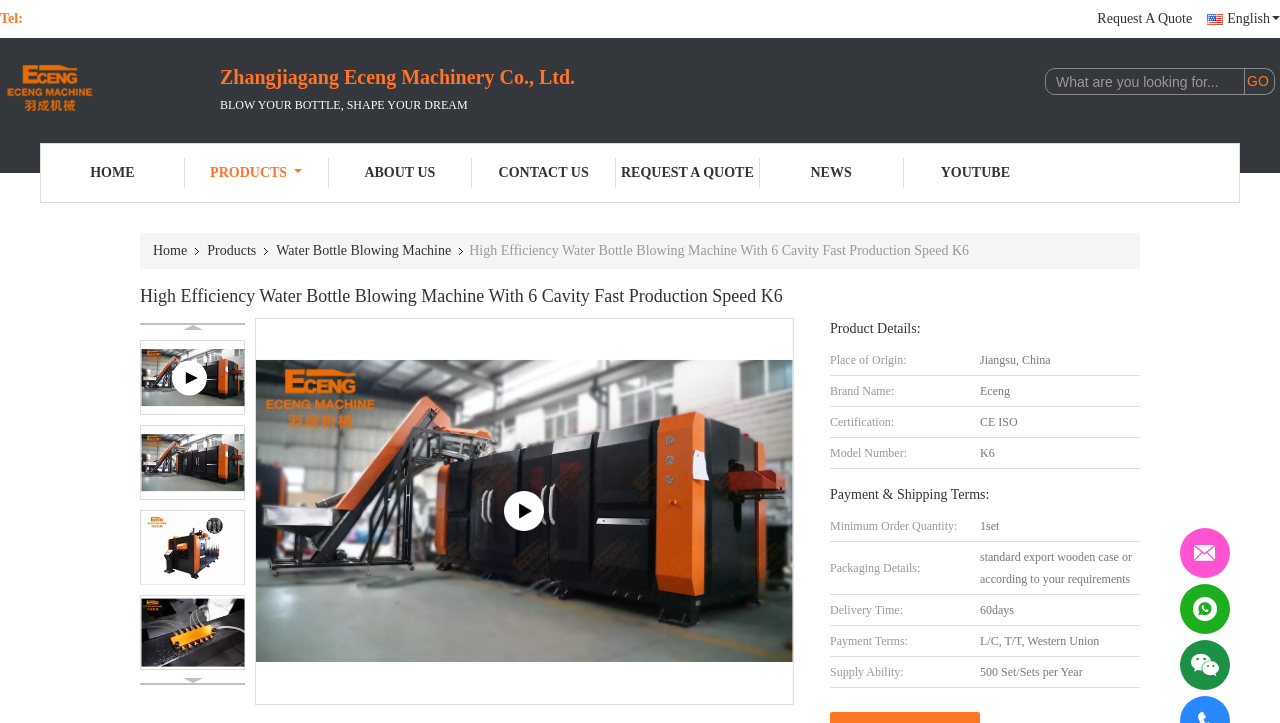What is the delivery time for this product?
Answer the question in as much detail as possible.

The delivery time for this product can be found in the table under the 'Payment & Shipping Terms' section, where it is listed as '60days' in the 'Delivery Time' row.